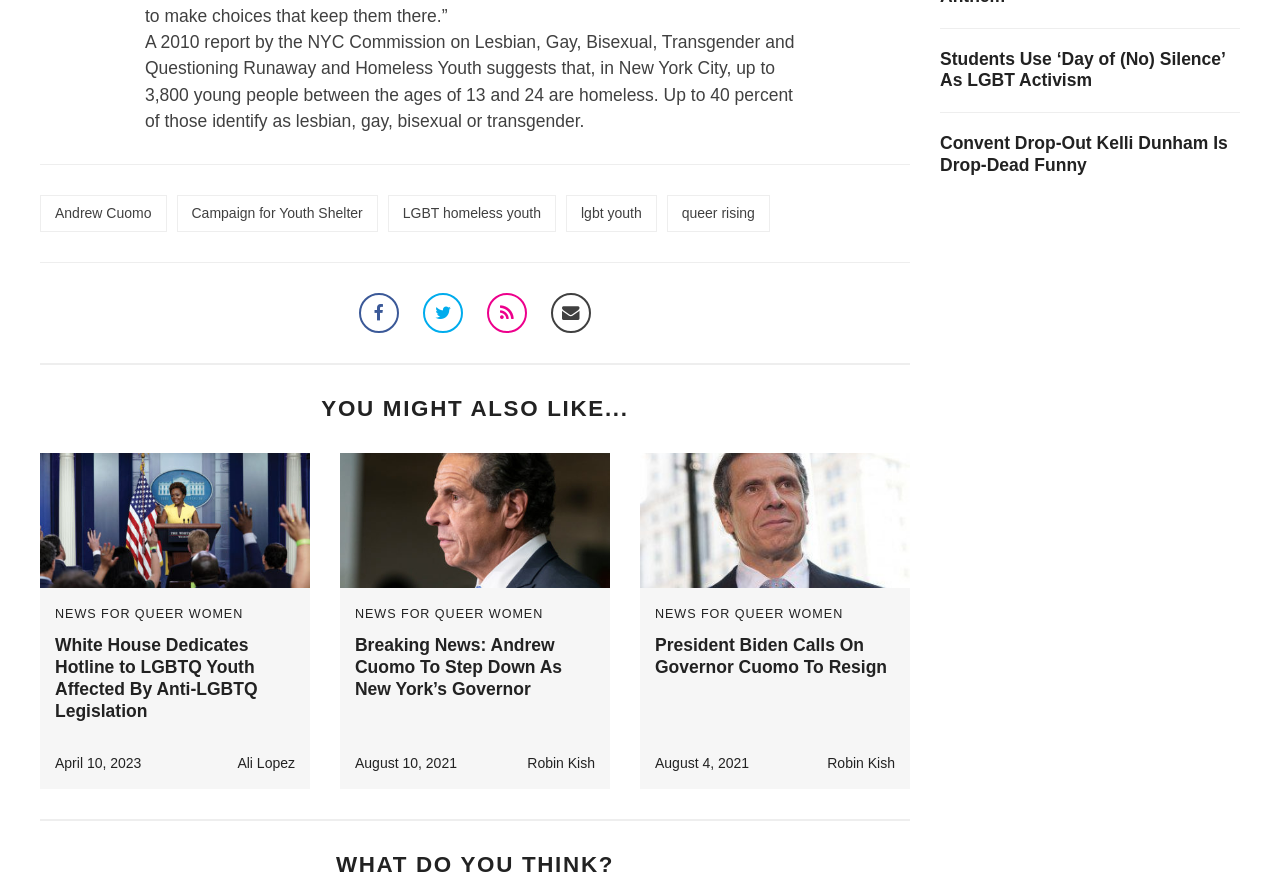Respond concisely with one word or phrase to the following query:
What percentage of homeless youth identify as LGBT?

40 percent